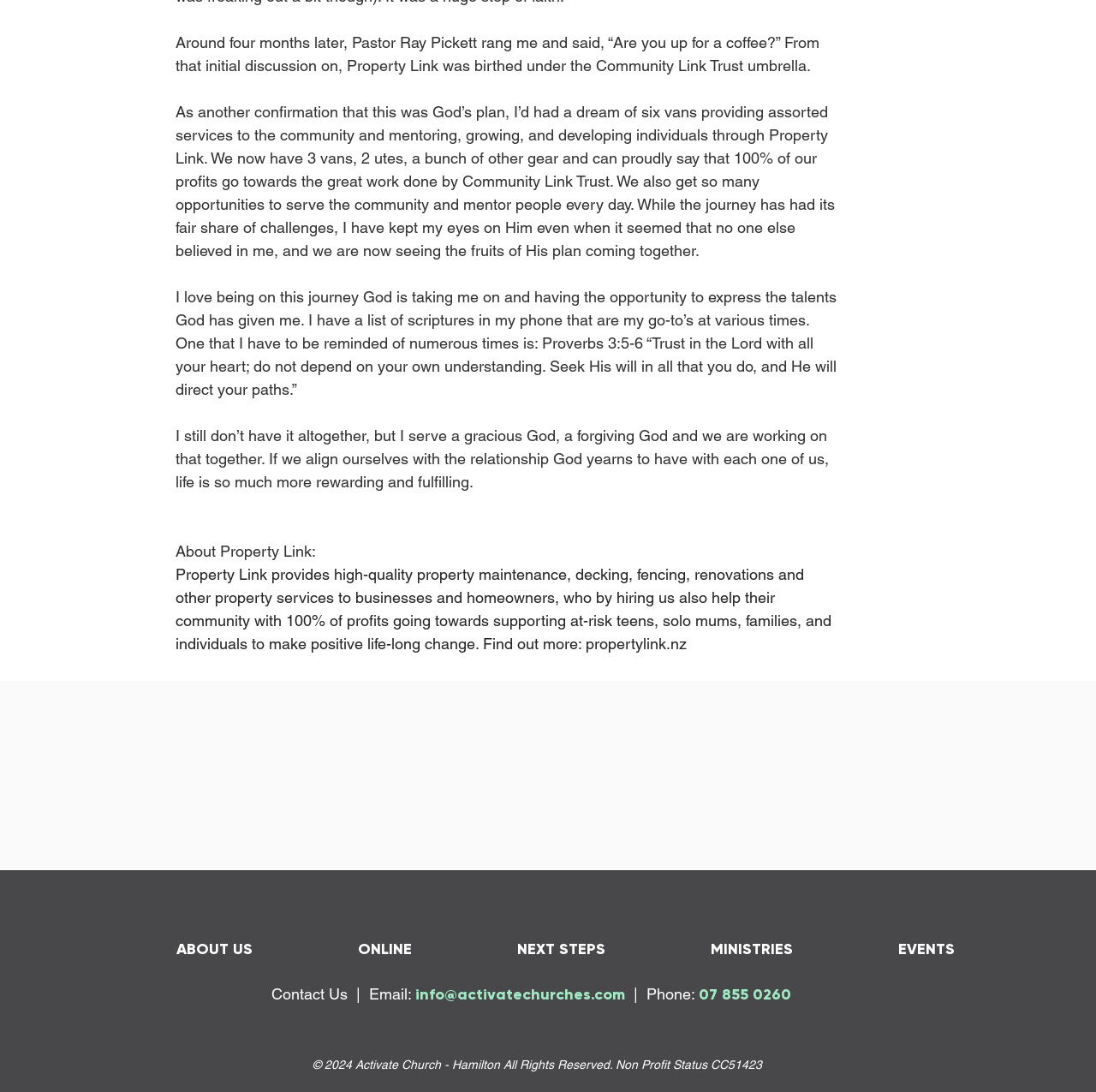Please specify the bounding box coordinates of the clickable region to carry out the following instruction: "Explore 'NEXT STEPS'". The coordinates should be four float numbers between 0 and 1, in the format [left, top, right, bottom].

[0.388, 0.85, 0.564, 0.889]